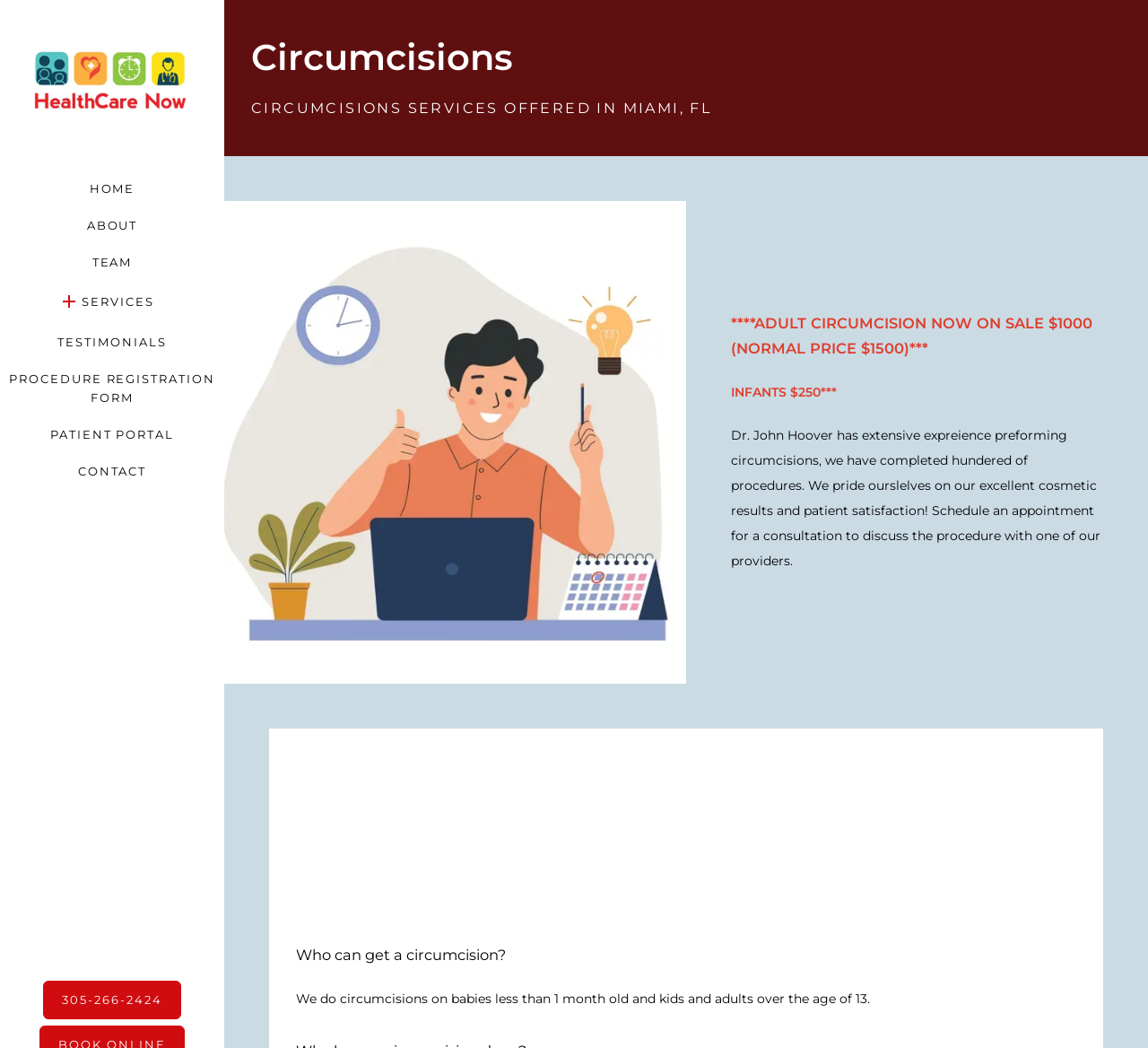Identify the bounding box coordinates for the UI element described as: "parent_node: Search name="s" placeholder="Search"".

None